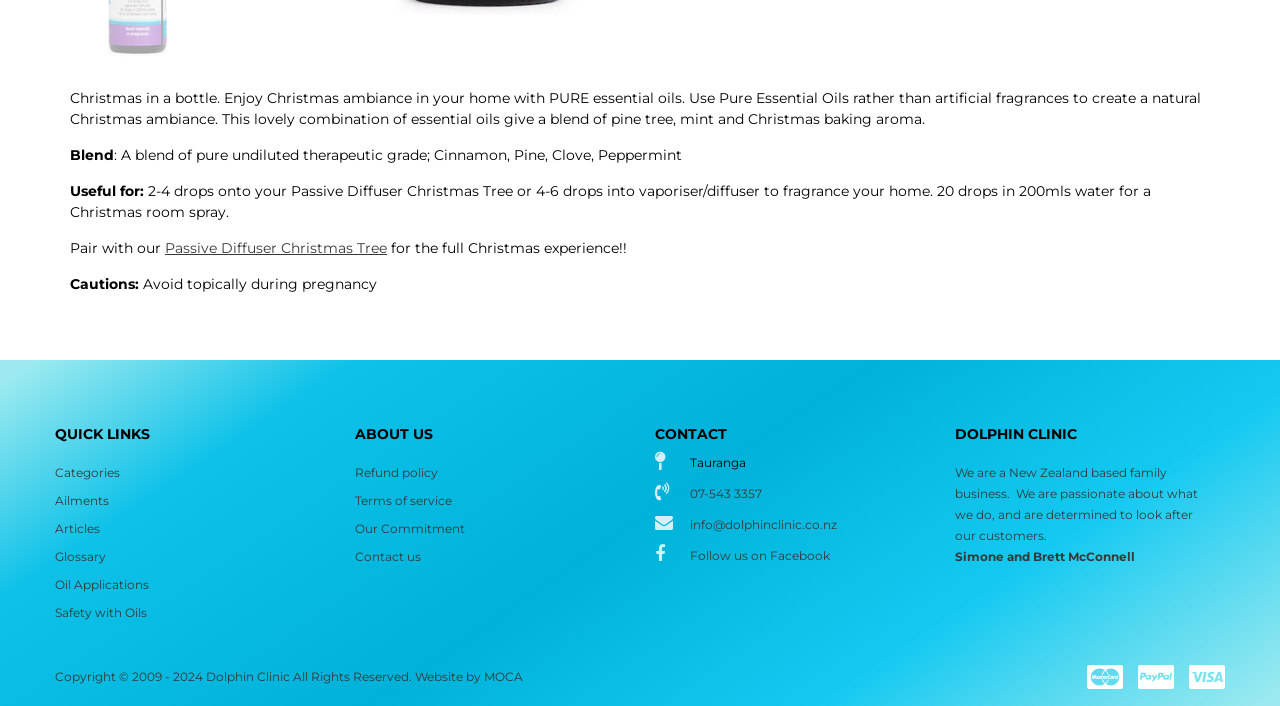Show the bounding box coordinates for the HTML element described as: "Glossary".

[0.043, 0.777, 0.083, 0.799]